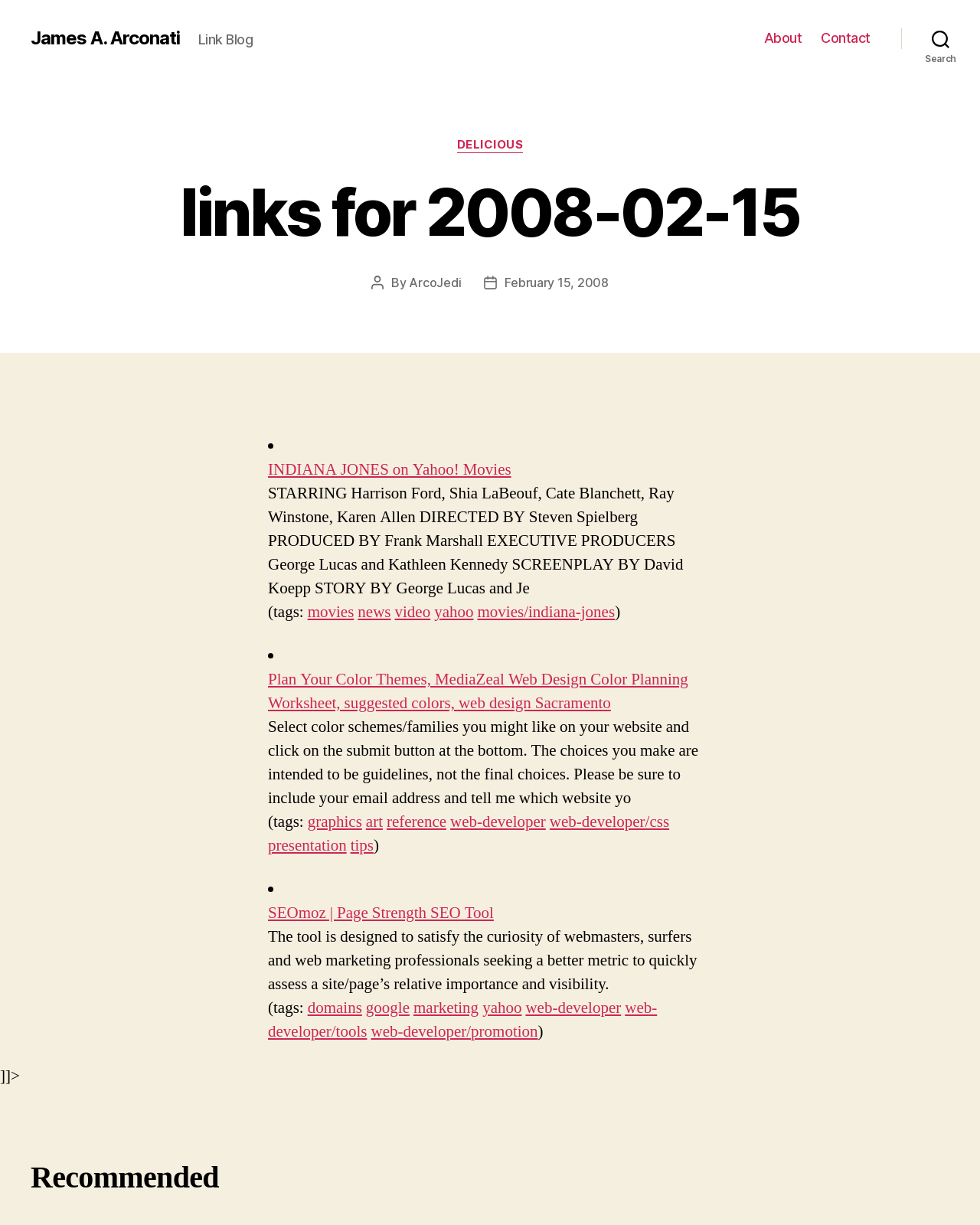Determine the bounding box coordinates for the area you should click to complete the following instruction: "Search for something".

[0.92, 0.018, 1.0, 0.045]